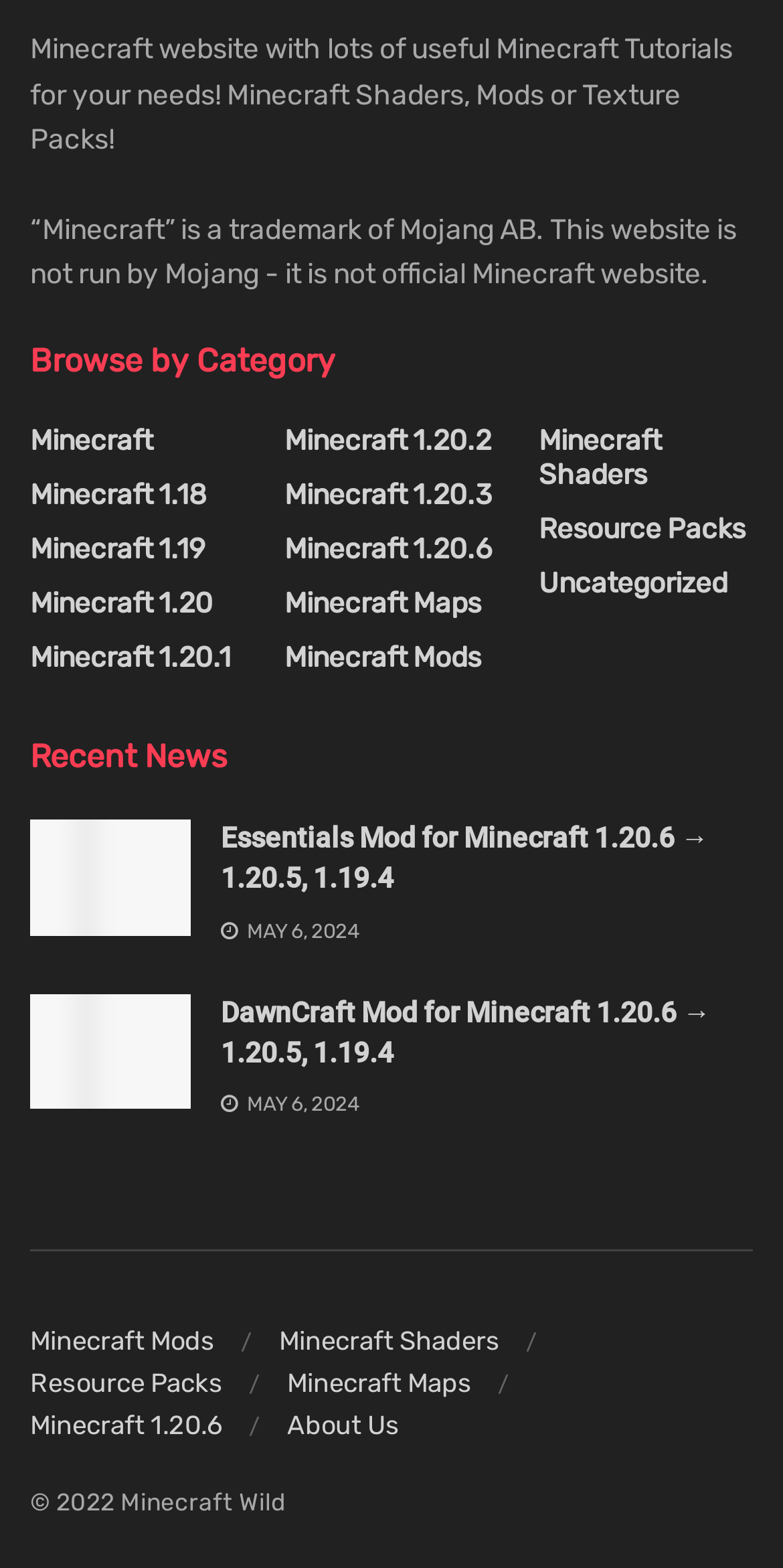What is the latest news article about? From the image, respond with a single word or brief phrase.

Essentials Mod for Minecraft